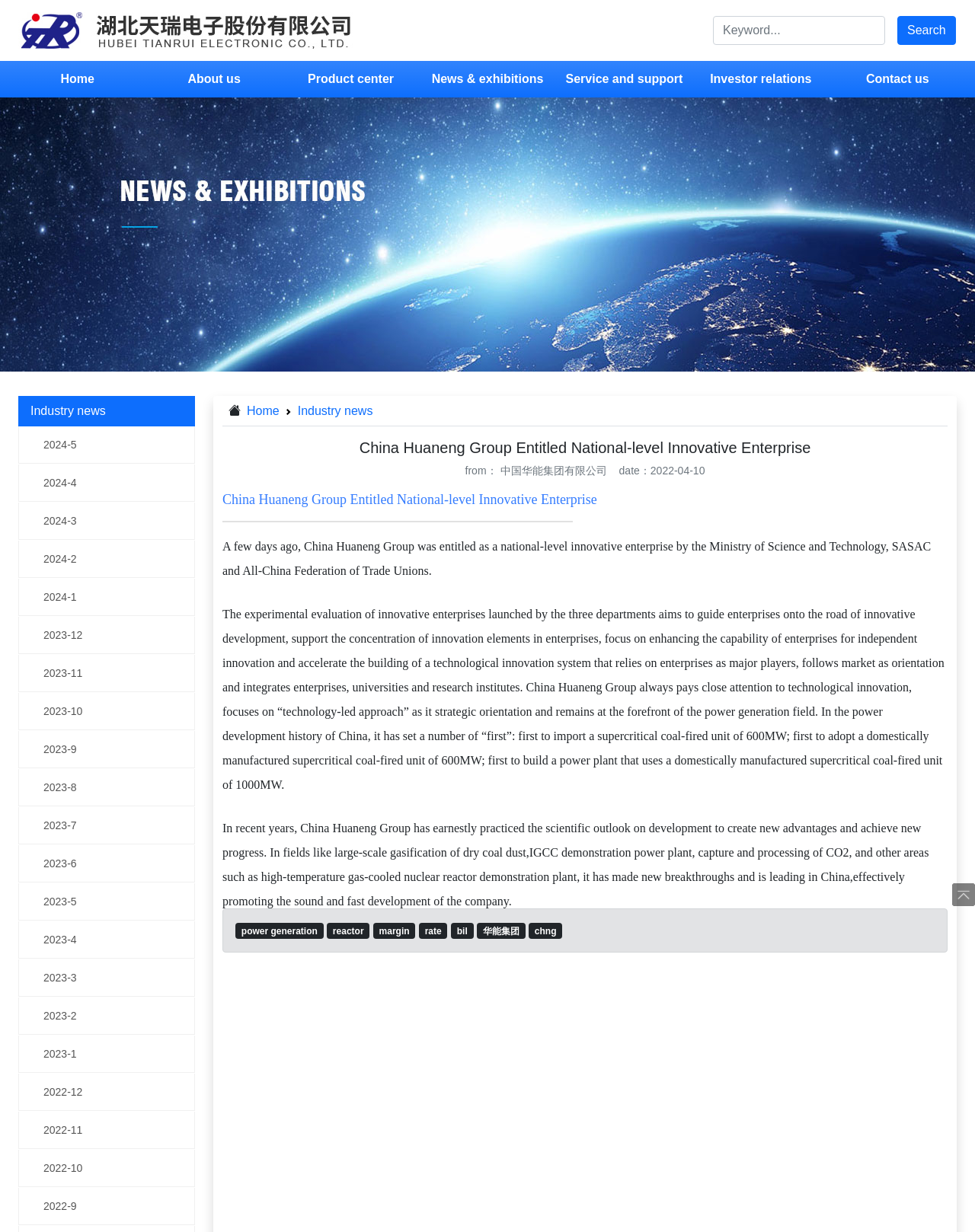Provide the bounding box coordinates of the section that needs to be clicked to accomplish the following instruction: "Switch to Español."

None